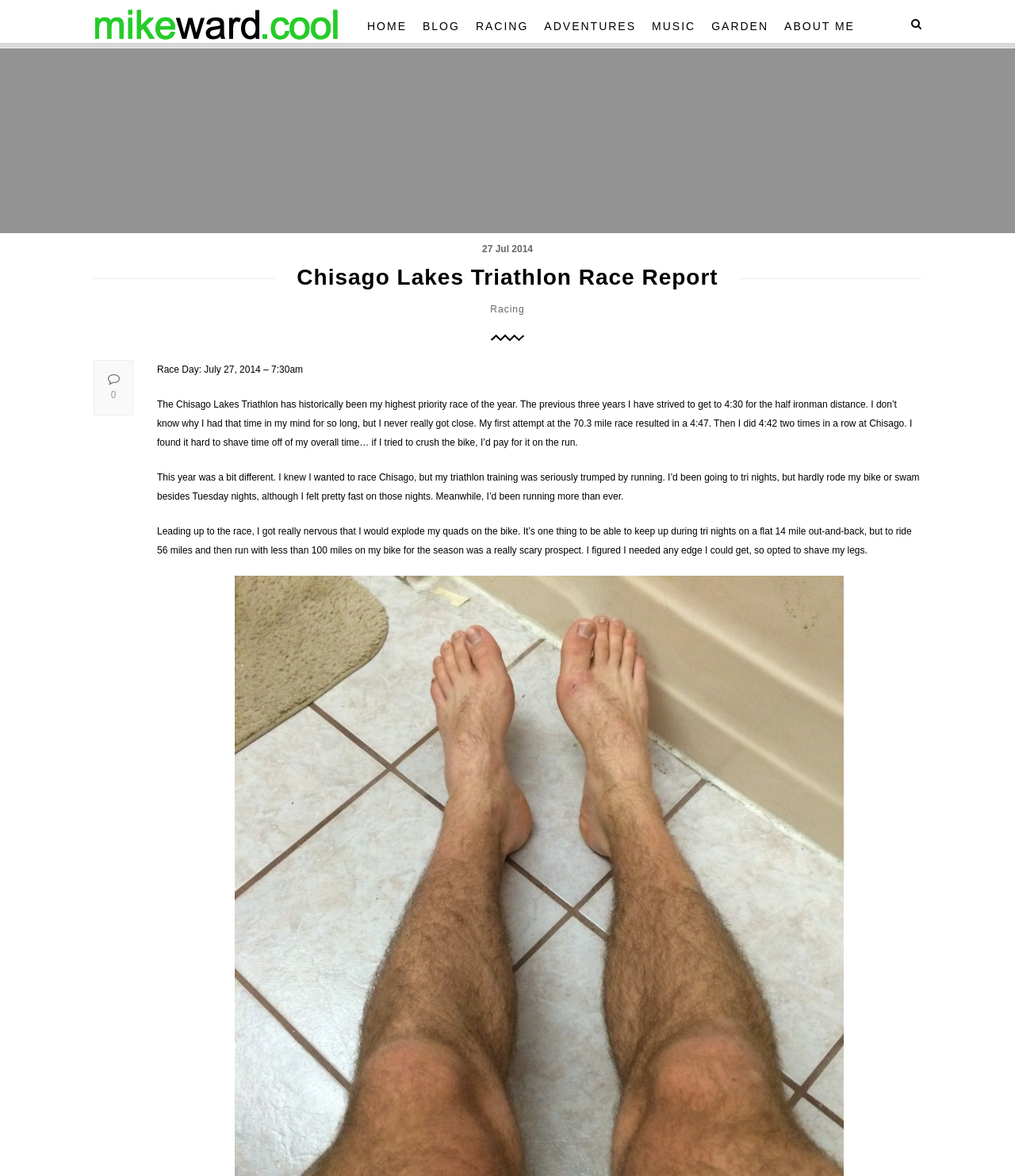Find the bounding box coordinates of the element I should click to carry out the following instruction: "visit racing page".

[0.465, 0.009, 0.524, 0.036]